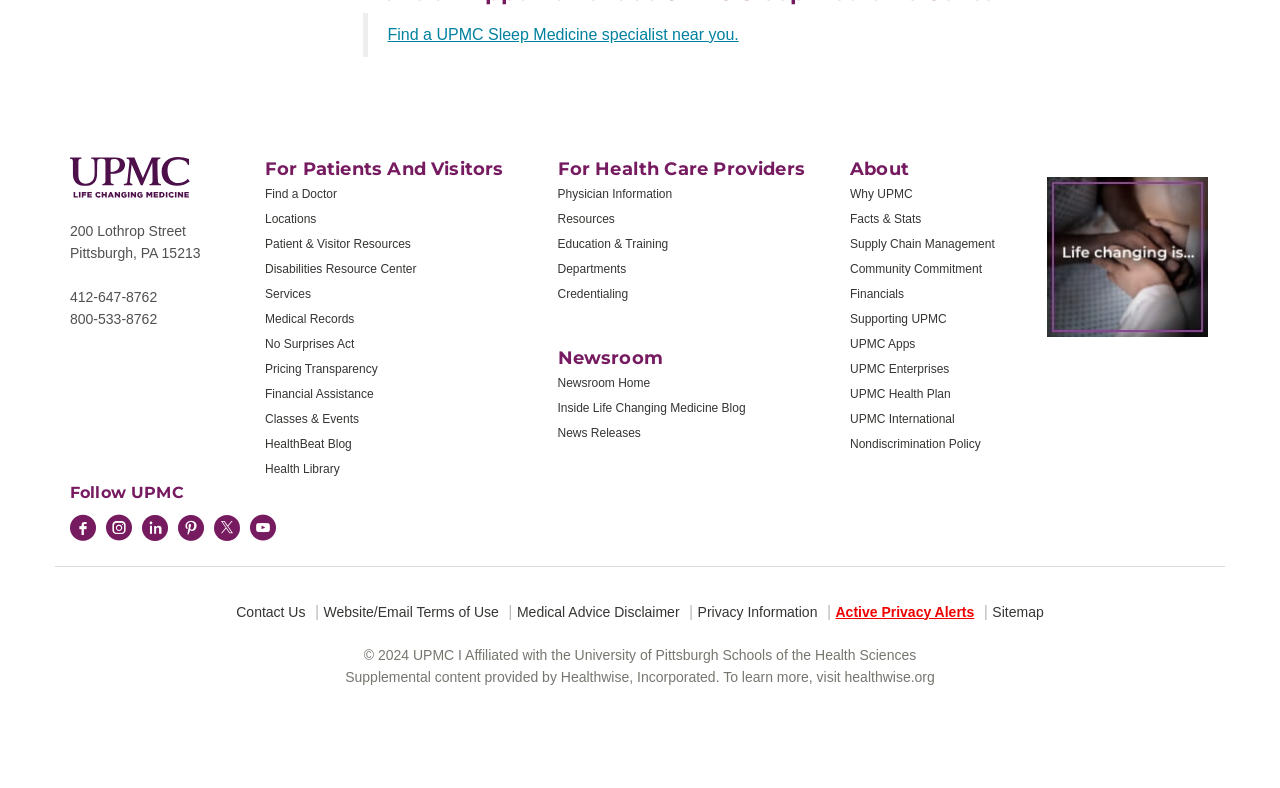Predict the bounding box of the UI element based on this description: "Locations".

[0.207, 0.269, 0.247, 0.286]